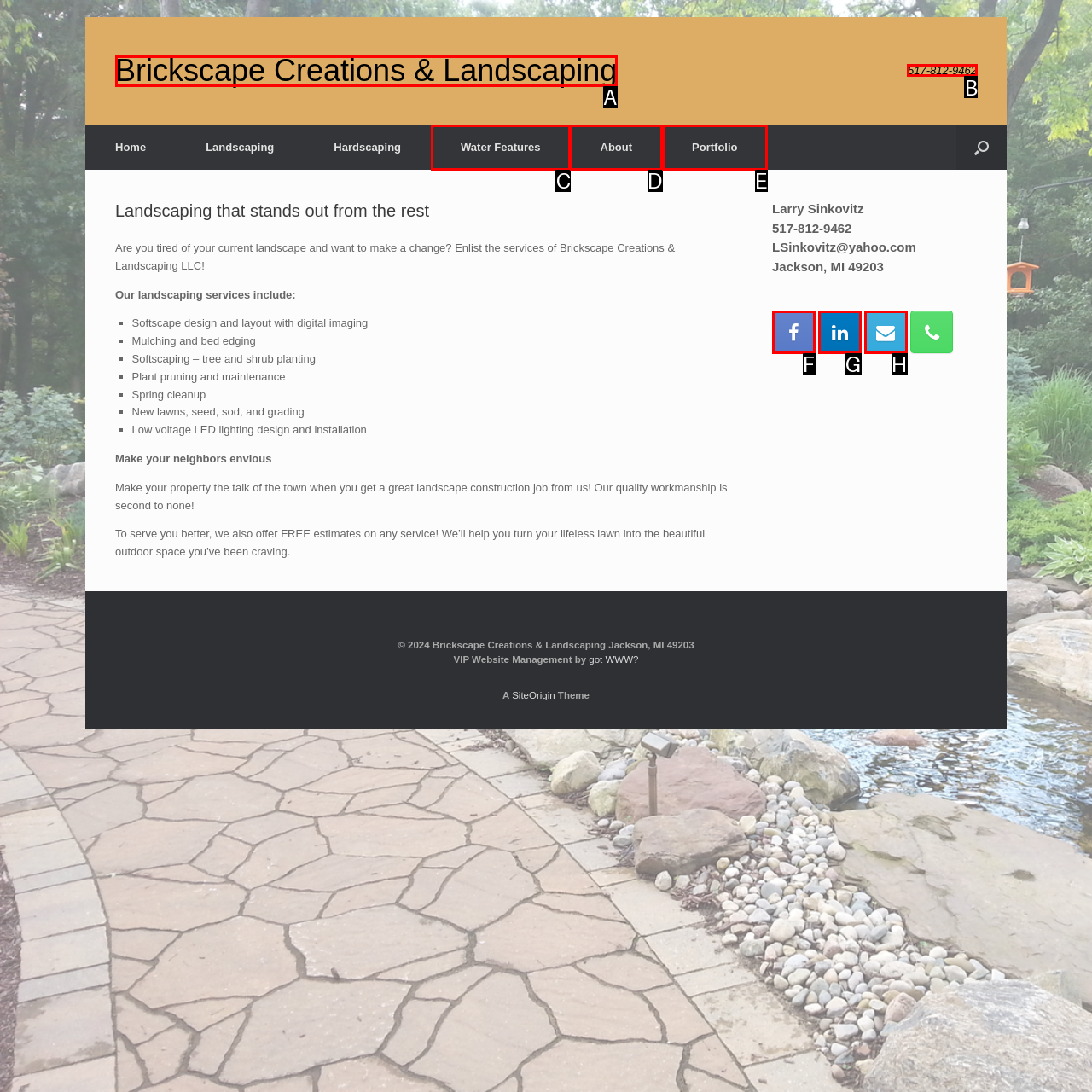Select the appropriate bounding box to fulfill the task: Call the El Paso office Respond with the corresponding letter from the choices provided.

None